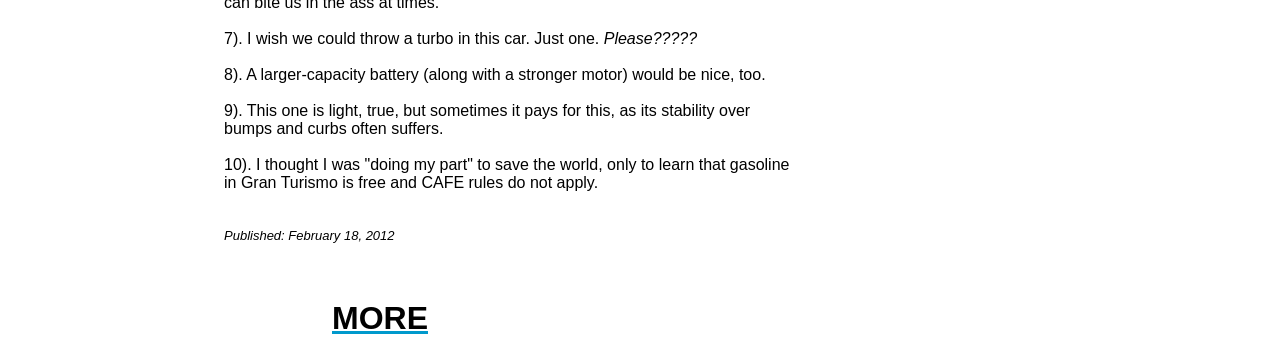Analyze the image and give a detailed response to the question:
How many rows are there in the table at the bottom of the webpage?

I counted the number of rows in the table at the bottom of the webpage by looking at the LayoutTableRow elements inside the LayoutTable element. There are 2 rows in the table.